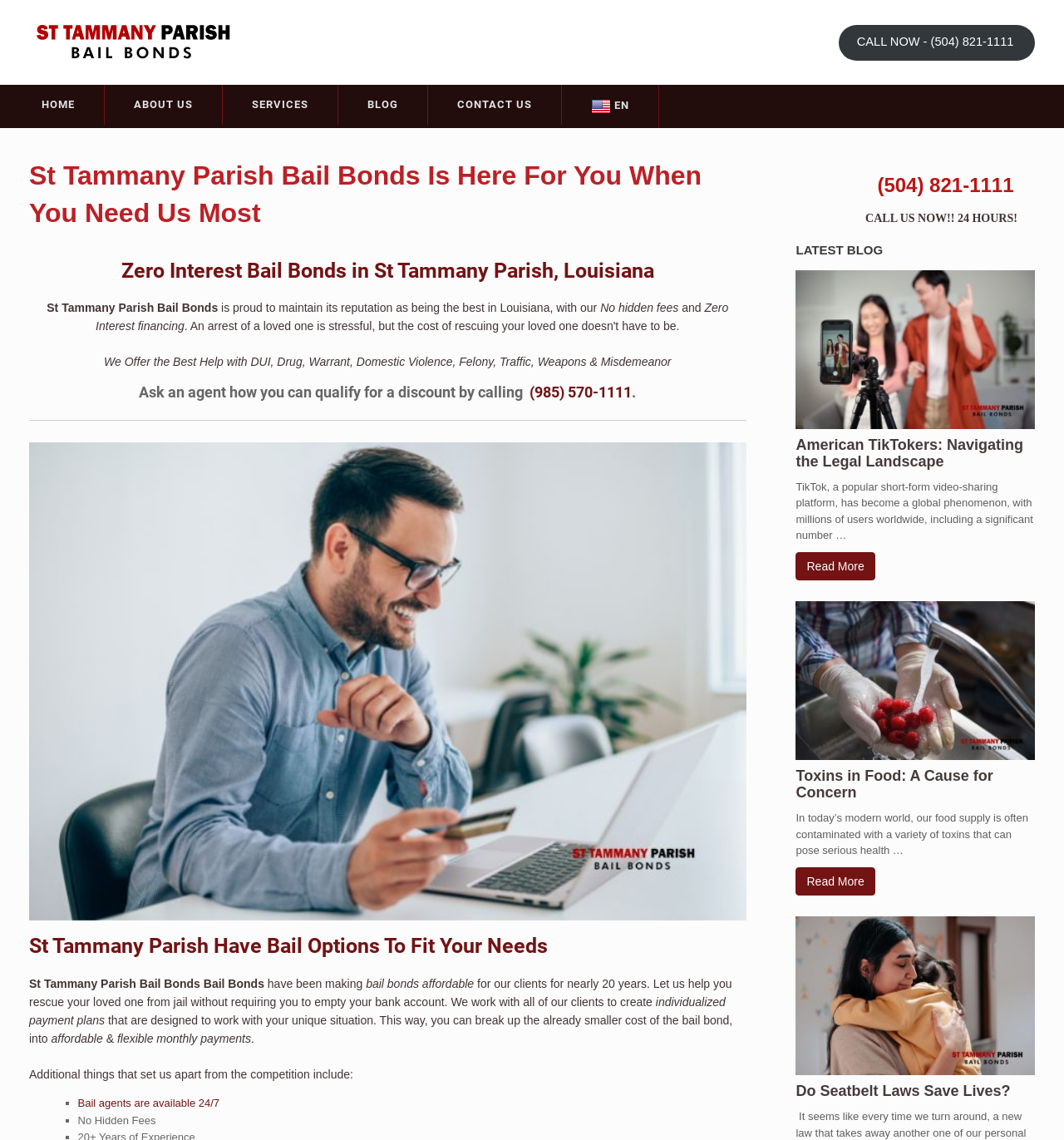Examine the image and give a thorough answer to the following question:
What is the name of the bail bonds company?

I found the company name by looking at the logo at the top-left corner of the webpage, which says 'St Tammany Parish Bail Bonds Logo'.